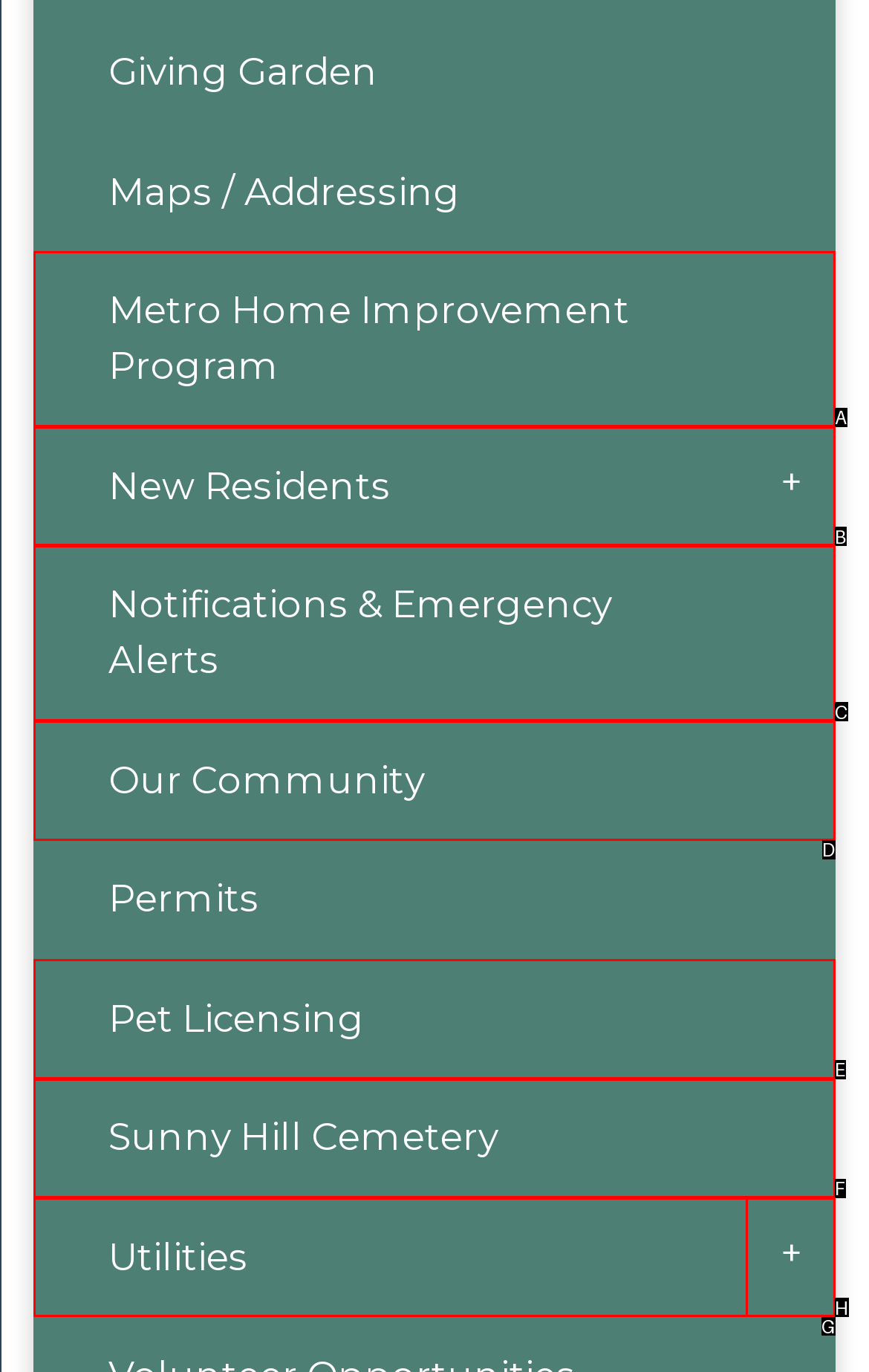Select the letter of the UI element you need to click on to fulfill this task: explore Metro Home Improvement Program. Write down the letter only.

A